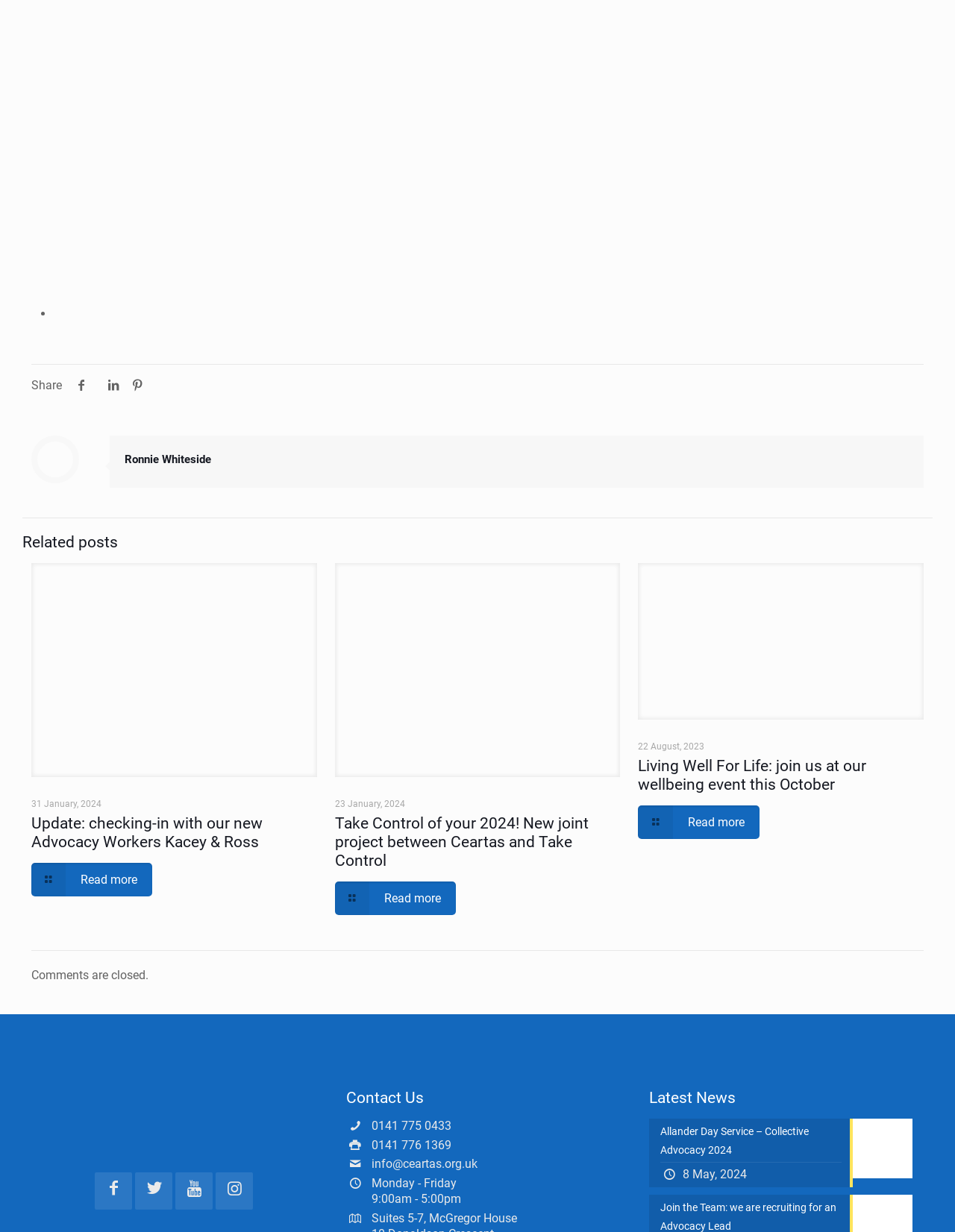Respond with a single word or phrase:
What is the organization's phone number?

0141 775 0433